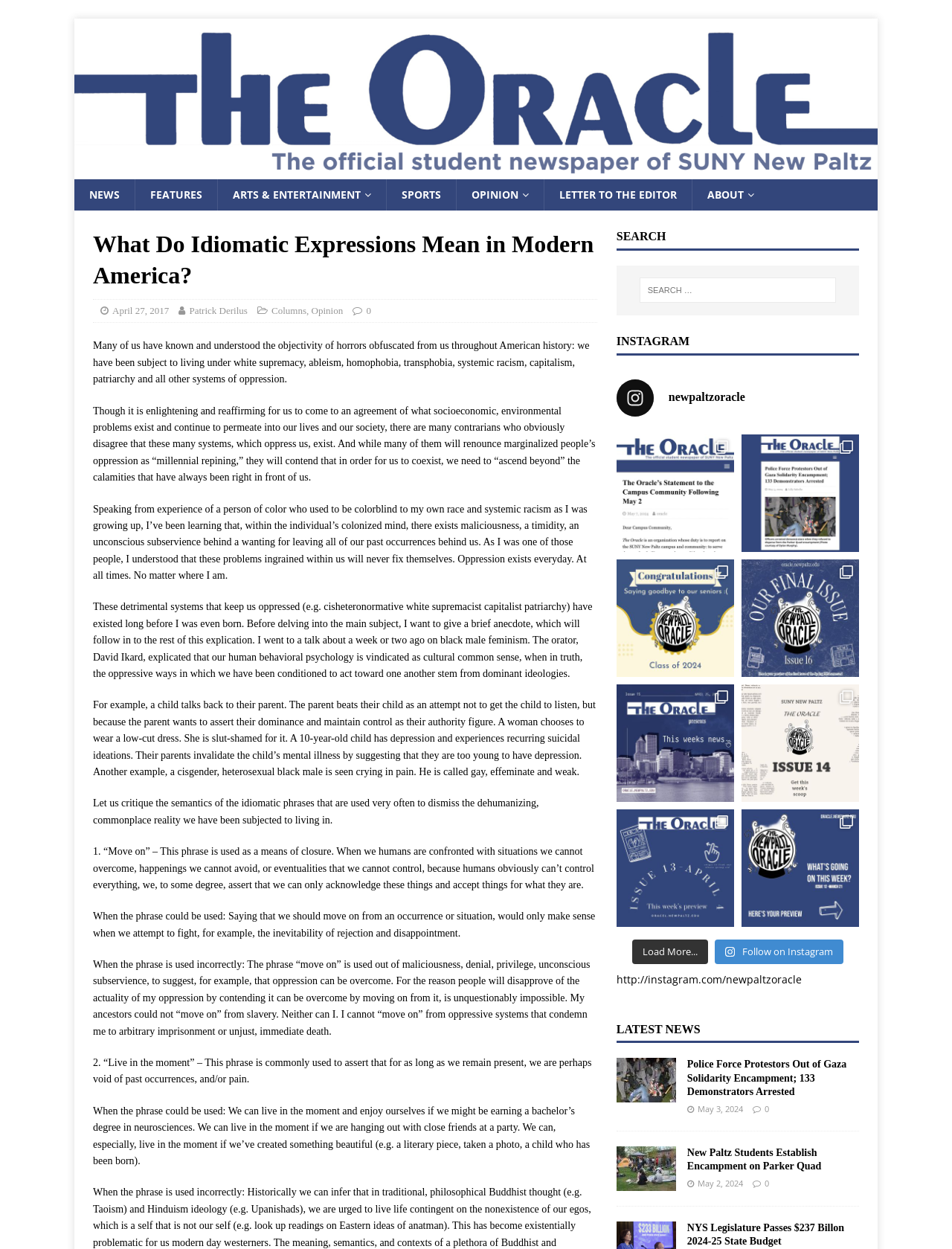Provide the bounding box coordinates for the UI element that is described by this text: "Columns". The coordinates should be in the form of four float numbers between 0 and 1: [left, top, right, bottom].

[0.285, 0.244, 0.322, 0.253]